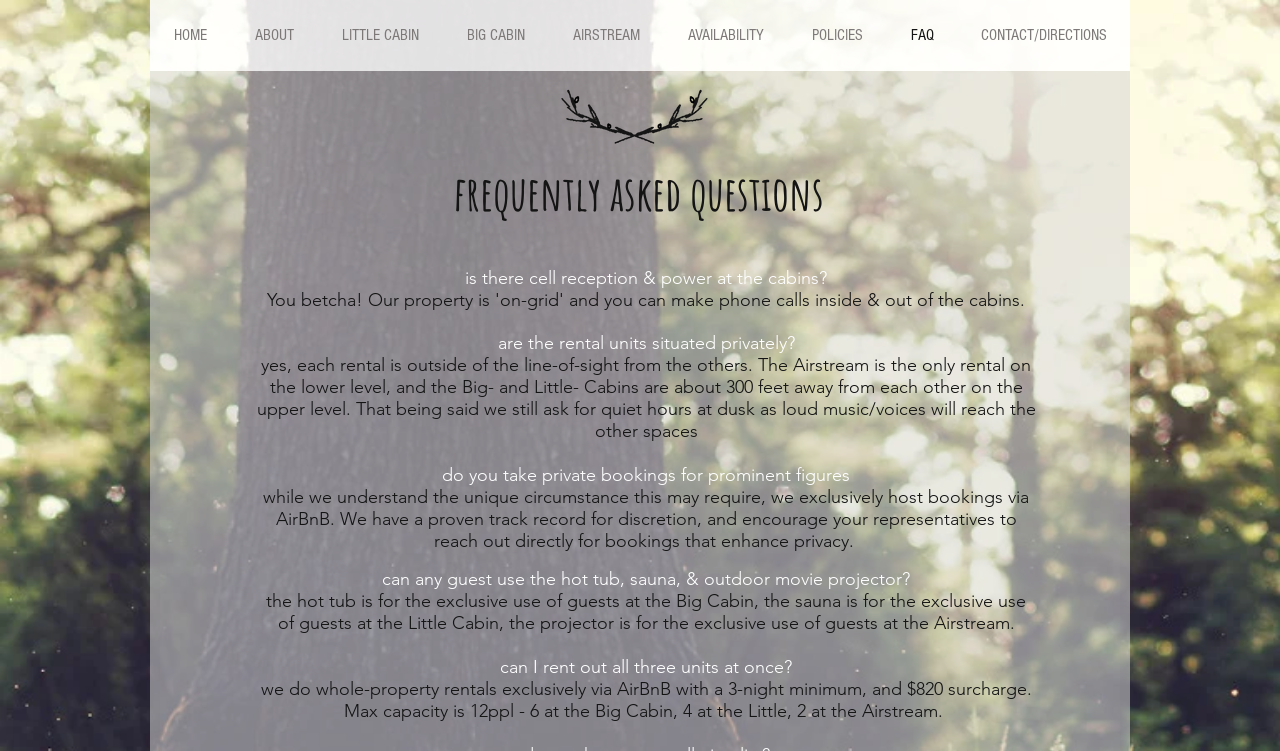Pinpoint the bounding box coordinates of the area that must be clicked to complete this instruction: "go to home page".

[0.117, 0.024, 0.18, 0.069]